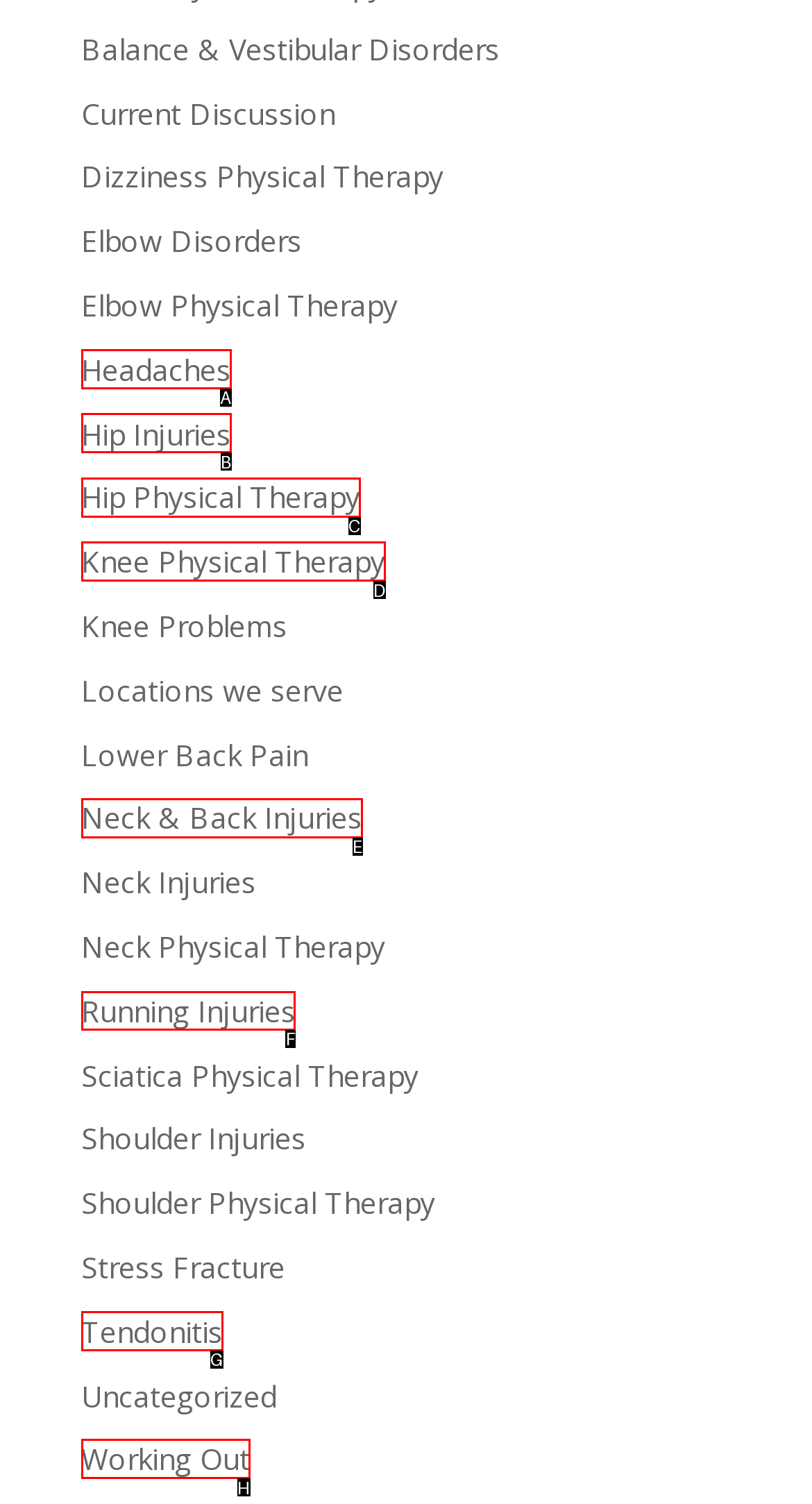Which letter corresponds to the correct option to complete the task: Read about Running Injuries?
Answer with the letter of the chosen UI element.

F